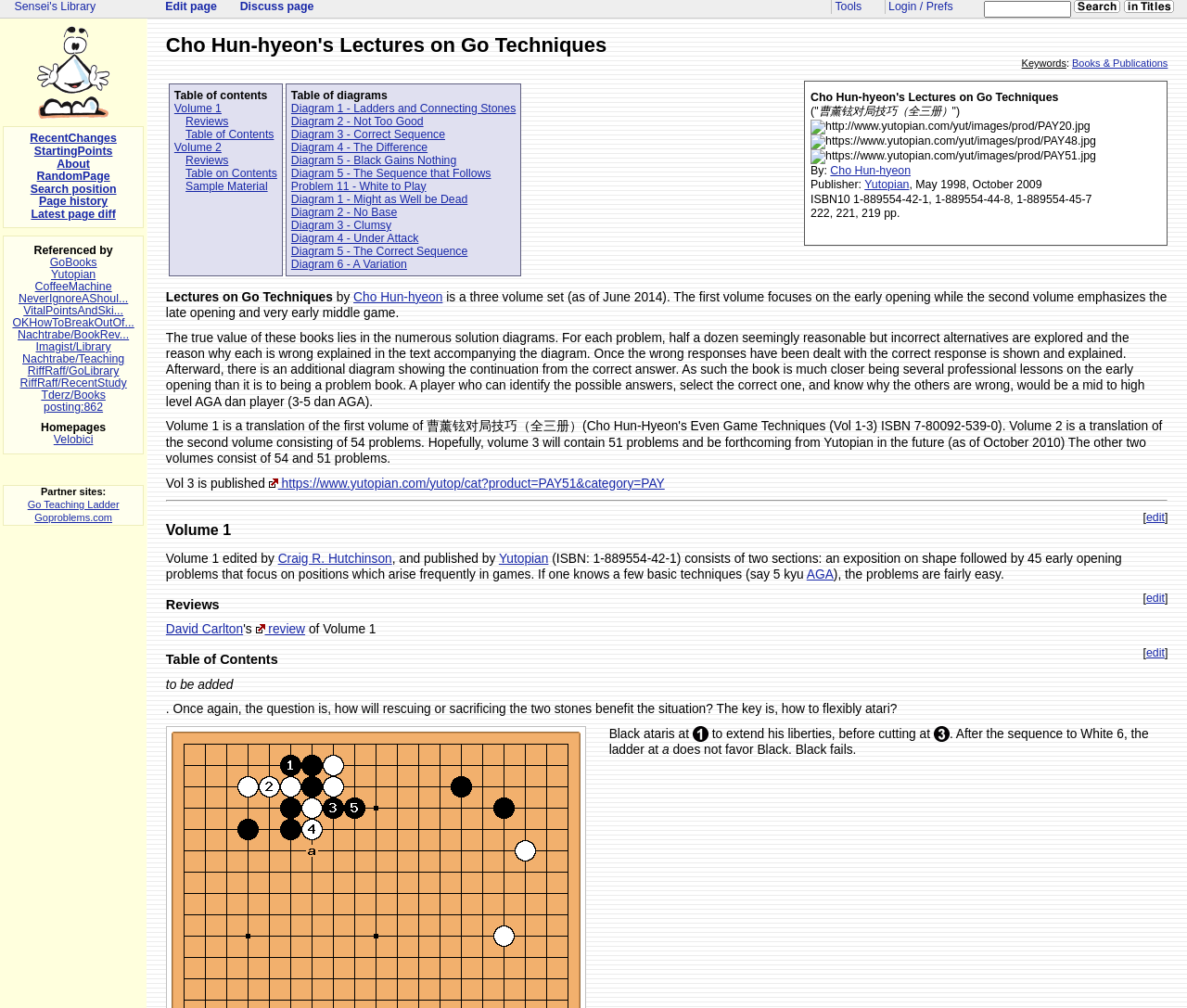Summarize the contents and layout of the webpage in detail.

This webpage is about Cho Hun-hyeon's Lectures on Go Techniques at Sensei's Library. At the top, there is a heading with the title of the webpage, followed by a brief description and keywords. Below that, there is a table of contents with links to different sections, including Volume 1, Reviews, and Table of Contents.

On the left side of the page, there are three images of book covers, which are likely the covers of the three volumes of Cho Hun-hyeon's Lectures on Go Techniques. Next to the images, there is a section with information about the books, including the author, publisher, publication dates, and ISBN numbers.

Below the book information, there is a section with a detailed description of the books, including their focus on the early opening and late opening, and the numerous solution diagrams that explore different possibilities and explain why certain moves are correct or incorrect.

Further down the page, there are sections for each volume, including Volume 1, which has a detailed description of its contents, including an exposition on shape and 45 early opening problems. There are also links to reviews of Volume 1, including one by David Carlton.

The page also has a section for the table of contents, which is currently incomplete, and a section with a Go problem and its solution, including diagrams and explanations.

At the bottom of the page, there are links to edit the page and a separator line. On the top right corner, there is a link to the Sensei's Library homepage, and on the top left corner, there is a link to RecentChanges.